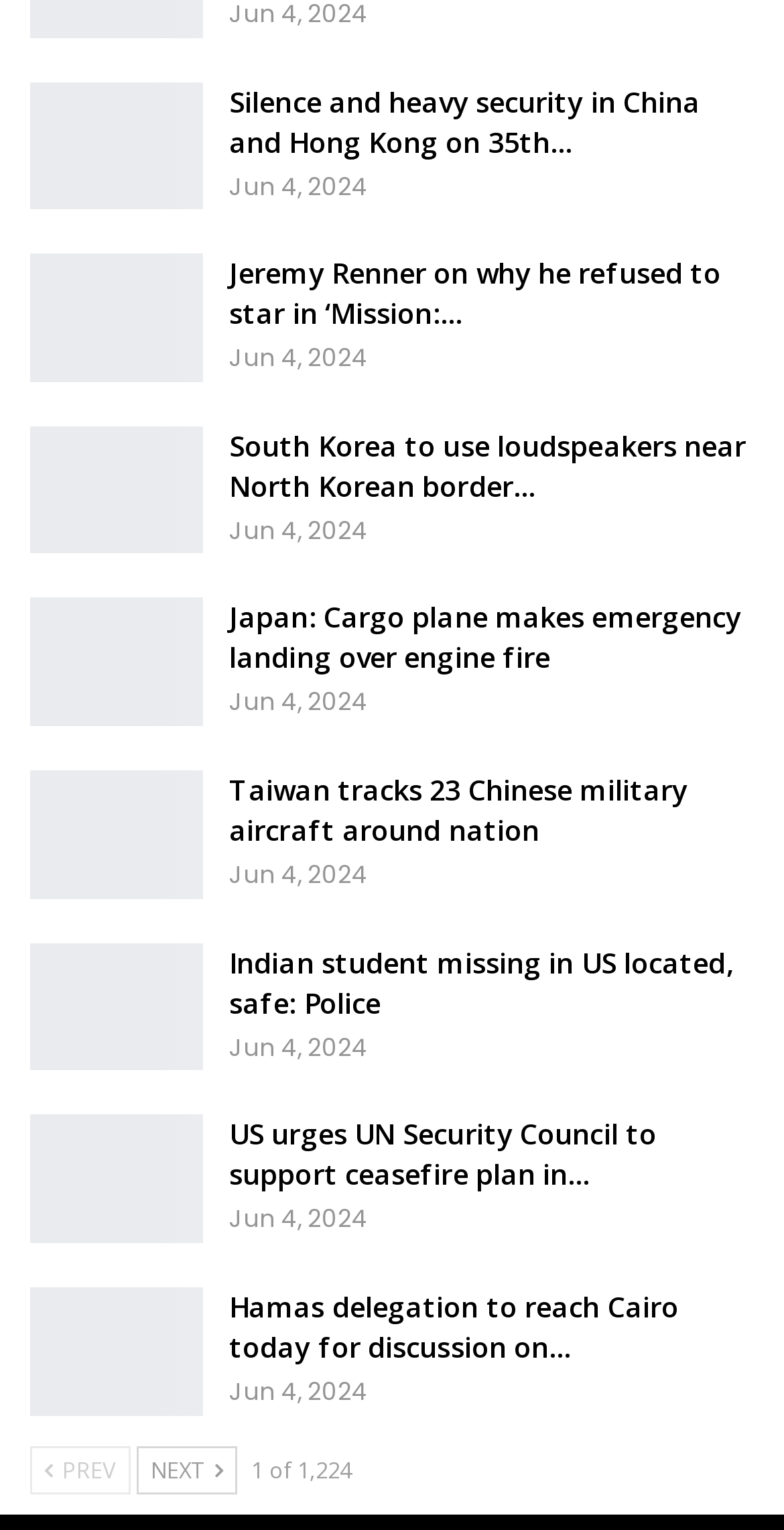Find the bounding box coordinates for the UI element whose description is: "Next". The coordinates should be four float numbers between 0 and 1, in the format [left, top, right, bottom].

[0.174, 0.945, 0.303, 0.976]